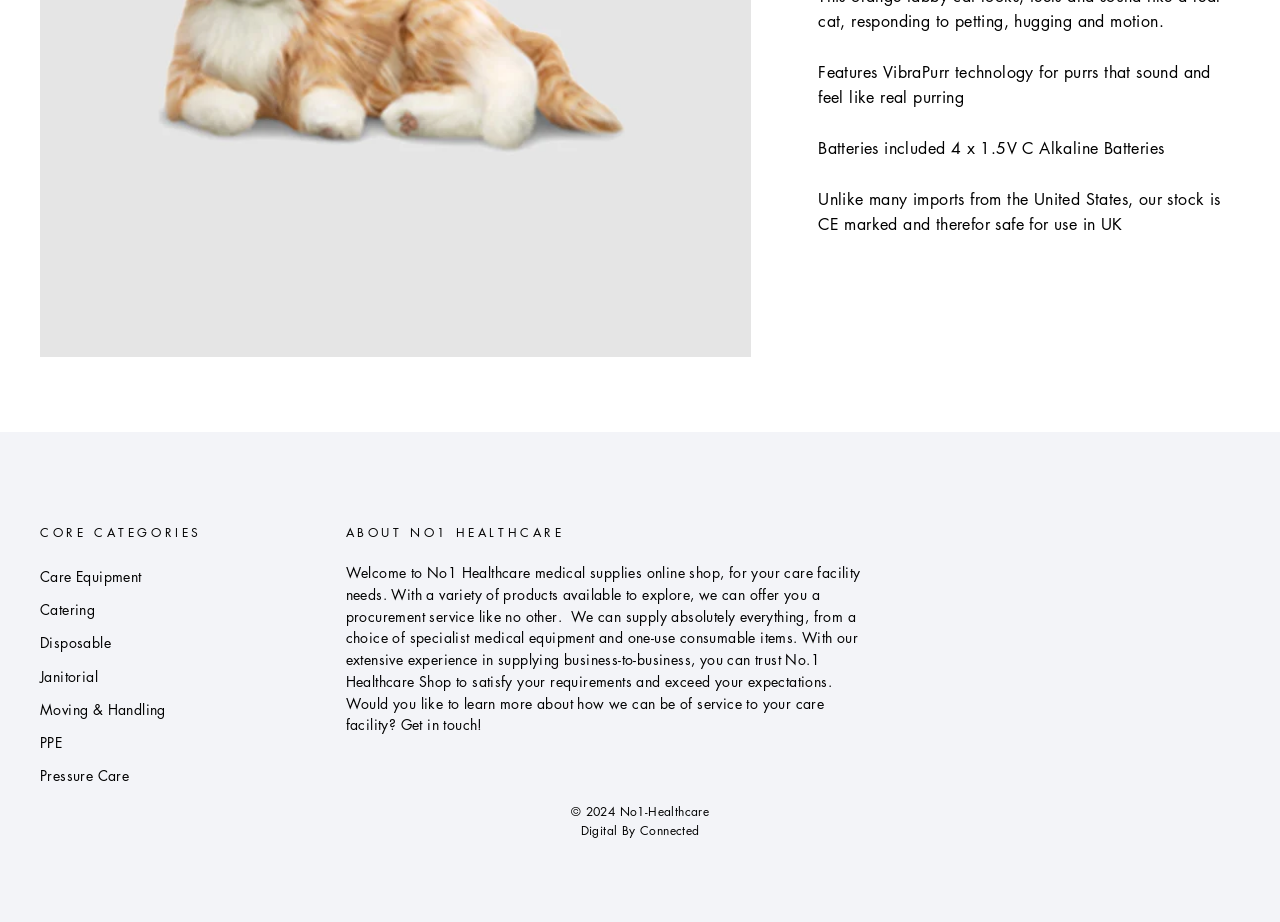Identify the bounding box coordinates of the HTML element based on this description: "Janitorial".

[0.031, 0.718, 0.077, 0.75]